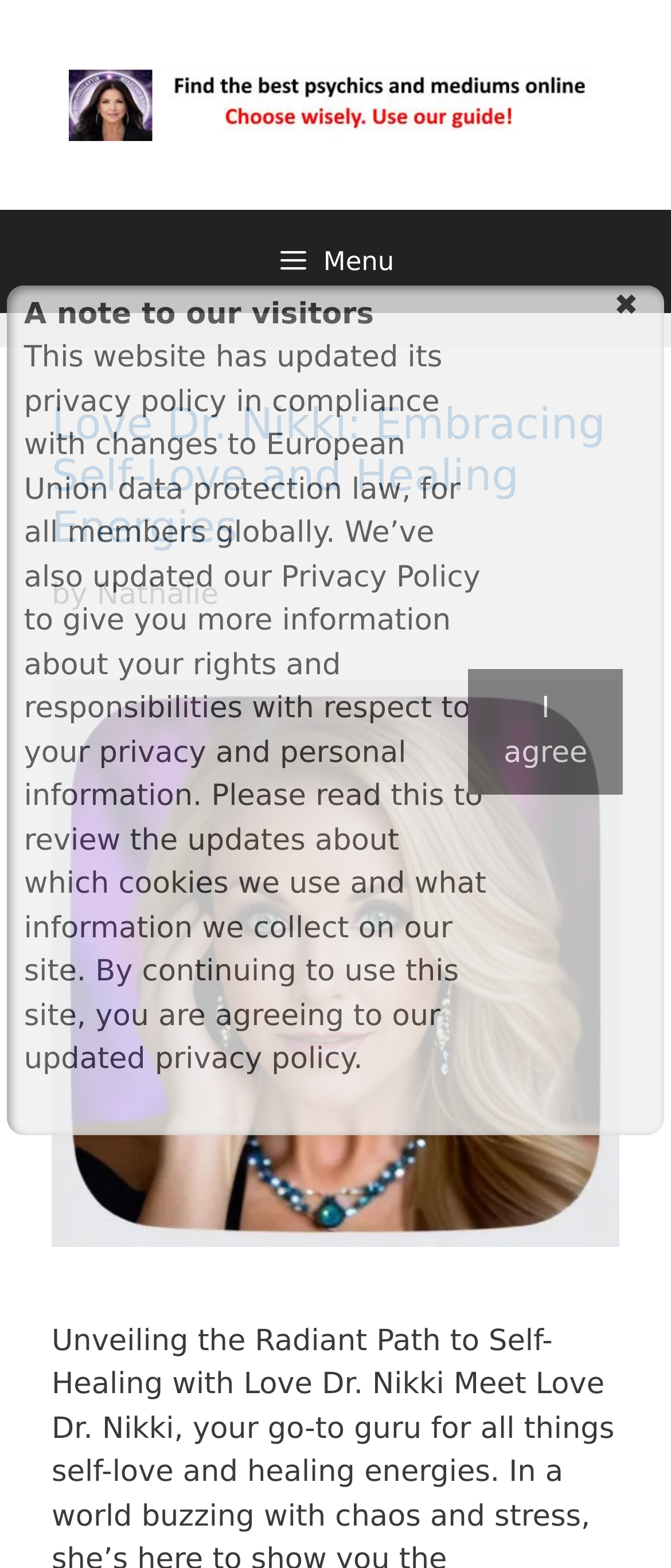Give a short answer to this question using one word or a phrase:
Is there an image on the webpage?

Yes